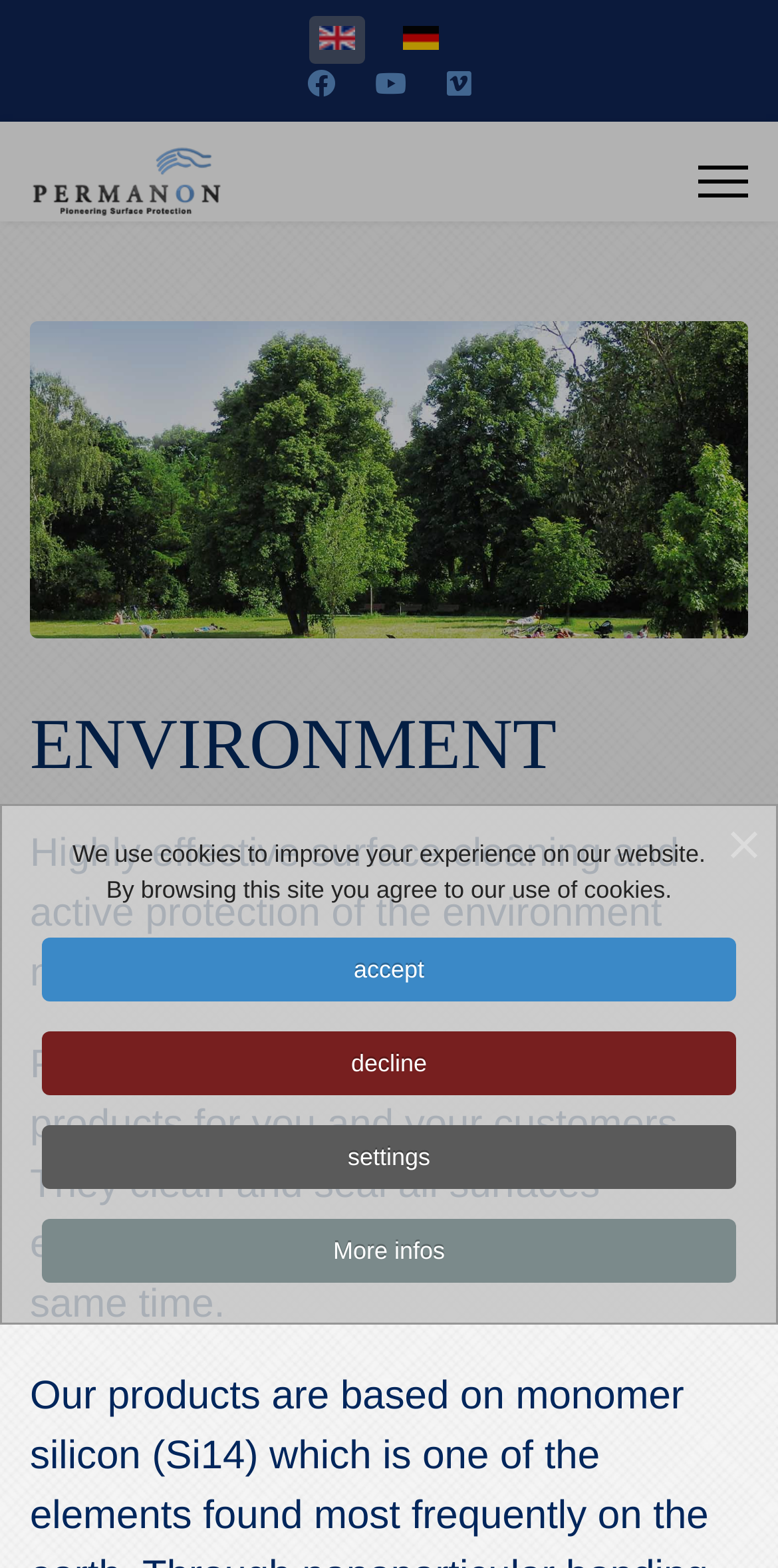Give an in-depth explanation of the webpage layout and content.

The webpage is about Permanon, a company that offers innovative products for surface cleaning and environmental protection. At the top left, there are two language selection links, "English (United Kingdom)" and "Deutsch (Deutschland)", each accompanied by a small flag icon. Below these links, there are three social media links, "Facebook", "Youtube", and "Custom", positioned horizontally.

On the top right, there is a link to "Permanon Oberflächenschutz" with a logo image. Next to it, there is a navigation link "HELIX_ULTIMATE_NAVIGATION" with an image of a leaf, indicating the company's focus on environmental protection.

The main content of the webpage is divided into two sections. The first section has a heading "ENVIRONMENT" and a paragraph of text that explains the company's mission to provide effective surface cleaning products while protecting the environment. Below this, there is another paragraph that describes the benefits of Permanon's products.

At the bottom of the page, there is a cookie policy notification with three options: "accept", "decline", and "settings". Next to these options, there is a "More infos" link.